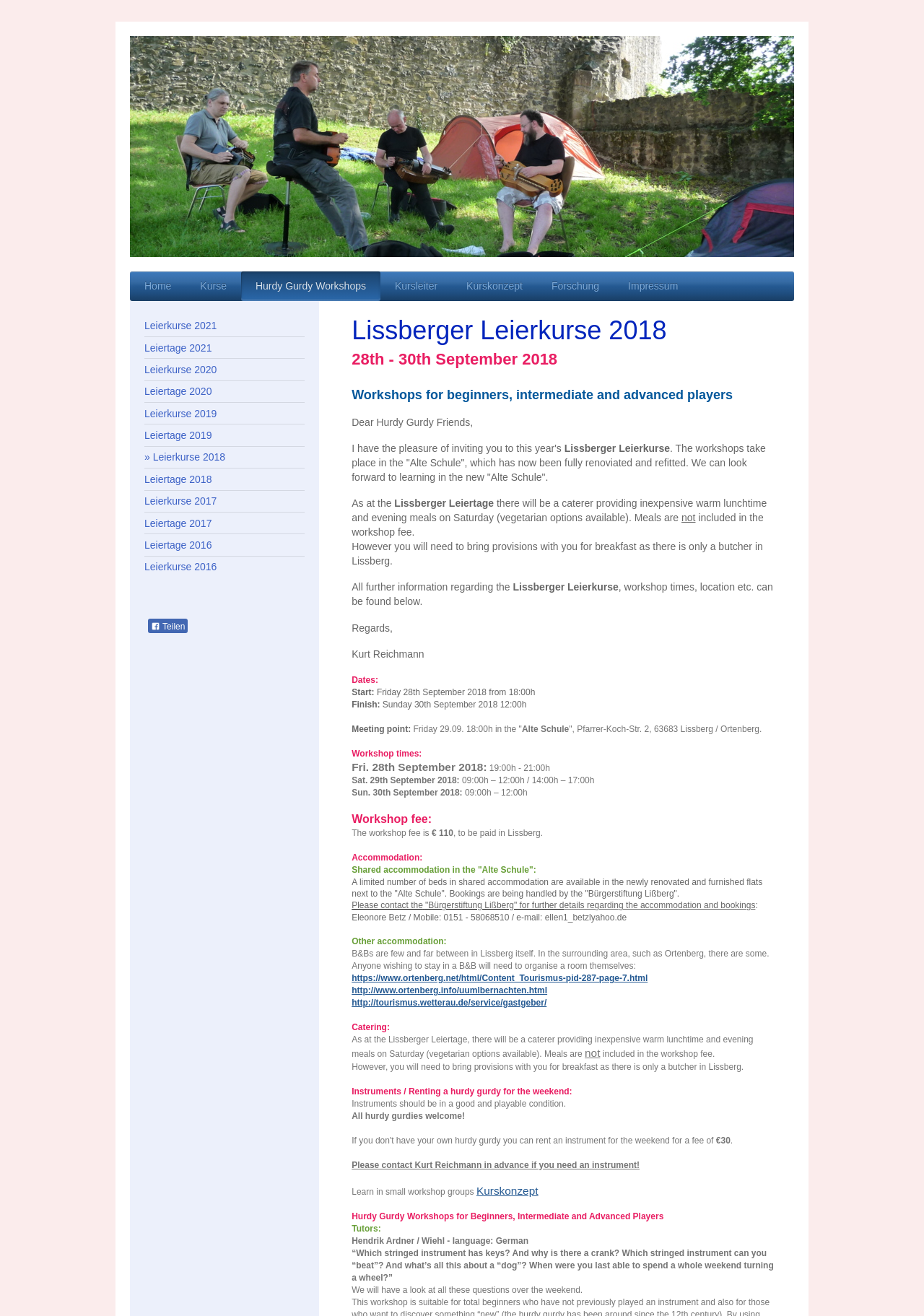Create an in-depth description of the webpage, covering main sections.

This webpage is about the Lissberger Leierkurse 2018, a hurdy gurdy workshop event. At the top of the page, there is an image and a navigation menu with links to "Home", "Kurse", "Hurdy Gurdy Workshops", "Kursleiter", "Kurskonzept", "Forschung", and "Impressum". 

Below the navigation menu, there is a heading "Lissberger Leierkurse 2018" and a subheading "28th - 30th September 2018". The main content of the page is a letter to "Dear Hurdy Gurdy Friends" from the organizer, Kurt Reichmann. The letter provides information about the workshops, including the location, dates, and schedule. 

The workshops will take place in the "Alte Schule" in Lissberg, which has been renovated and refitted. The event will offer catering services, but participants need to bring their own breakfast as there is only a butcher in Lissberg. 

The page also provides details about the workshop fee, accommodation options, and instrument rentals. There are links to external websites for booking accommodations and renting hurdy gurdies. 

Throughout the page, there are several headings and subheadings that break up the content into sections, making it easier to read and understand.